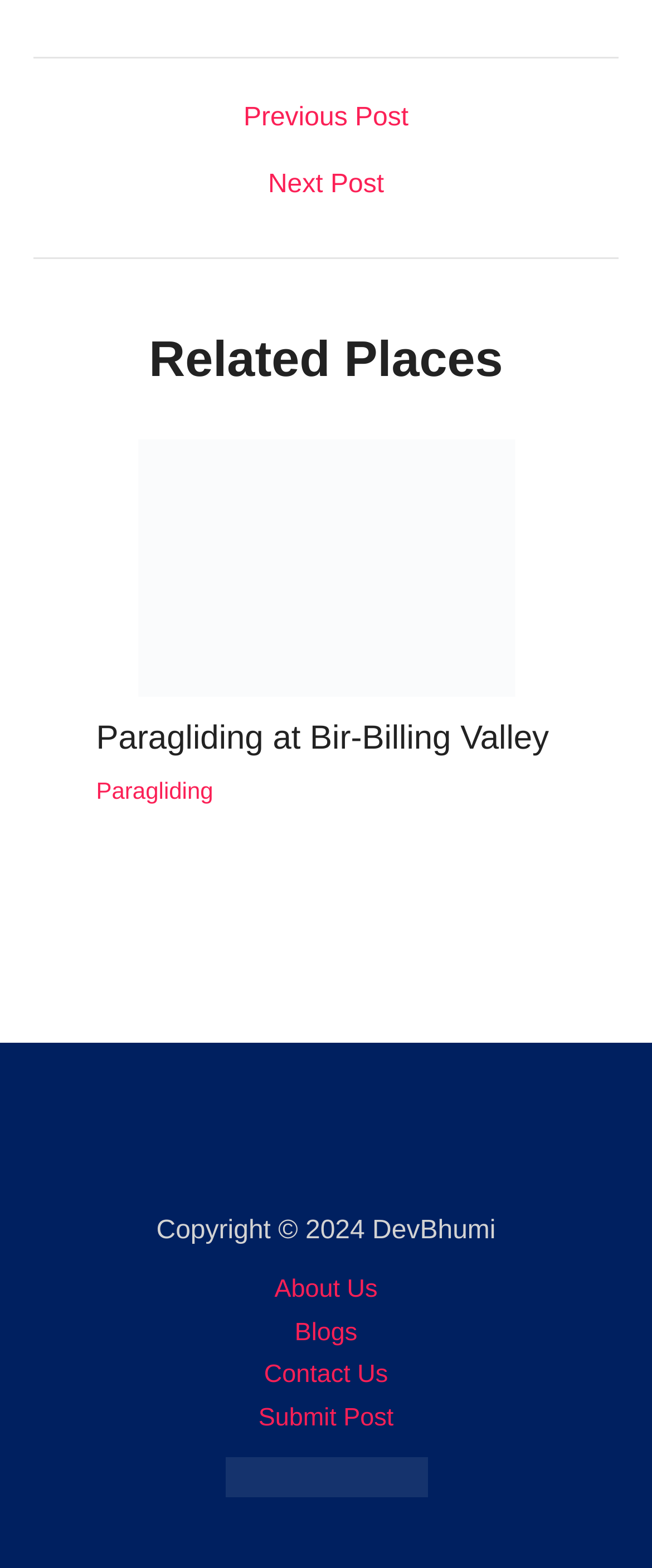Please identify the bounding box coordinates of the area I need to click to accomplish the following instruction: "Go to next post".

[0.074, 0.11, 0.926, 0.127]